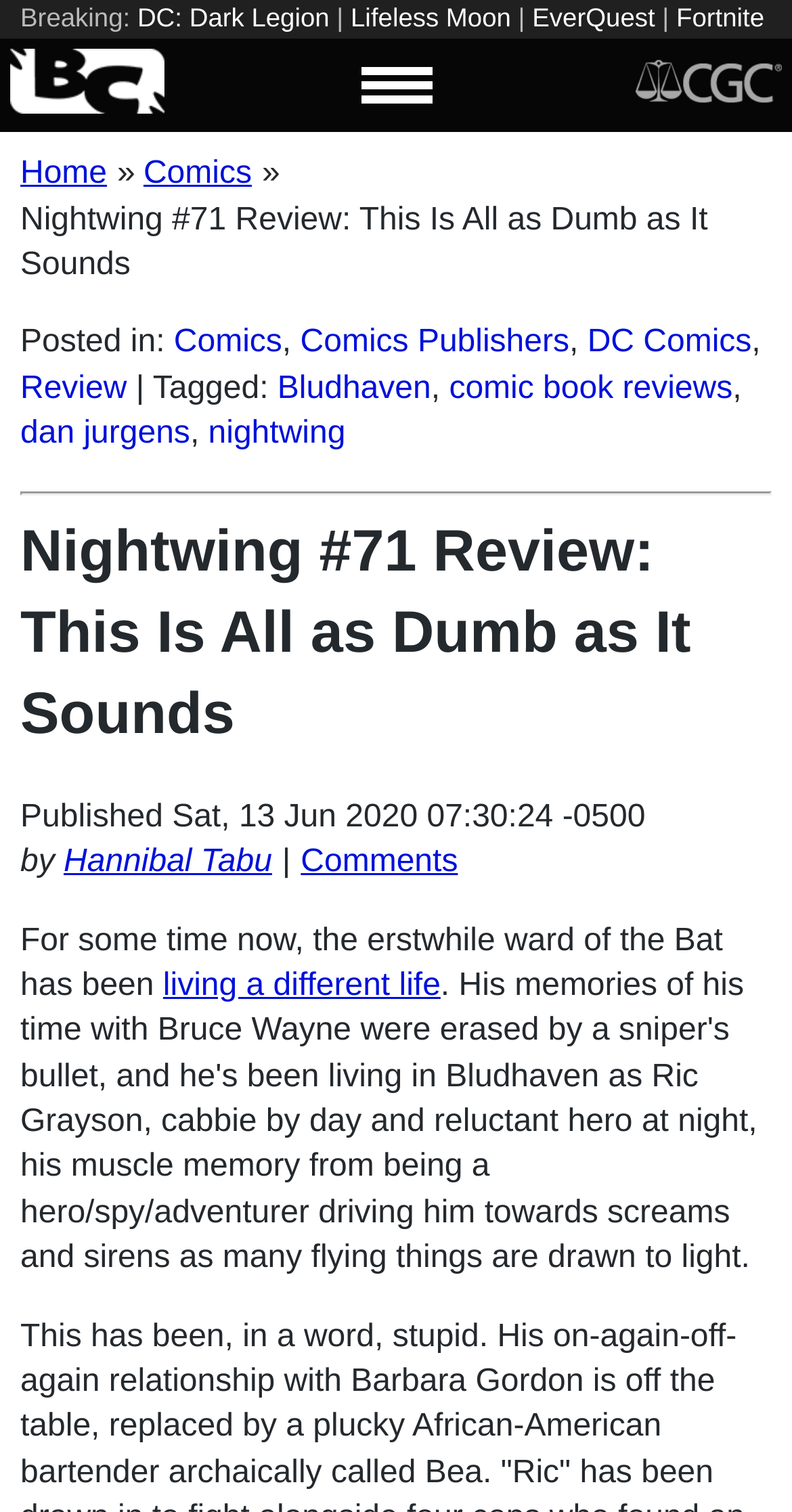Provide the bounding box coordinates of the HTML element this sentence describes: "alt="Bleeding Cool News and Rumors"". The bounding box coordinates consist of four float numbers between 0 and 1, i.e., [left, top, right, bottom].

[0.013, 0.032, 0.208, 0.075]